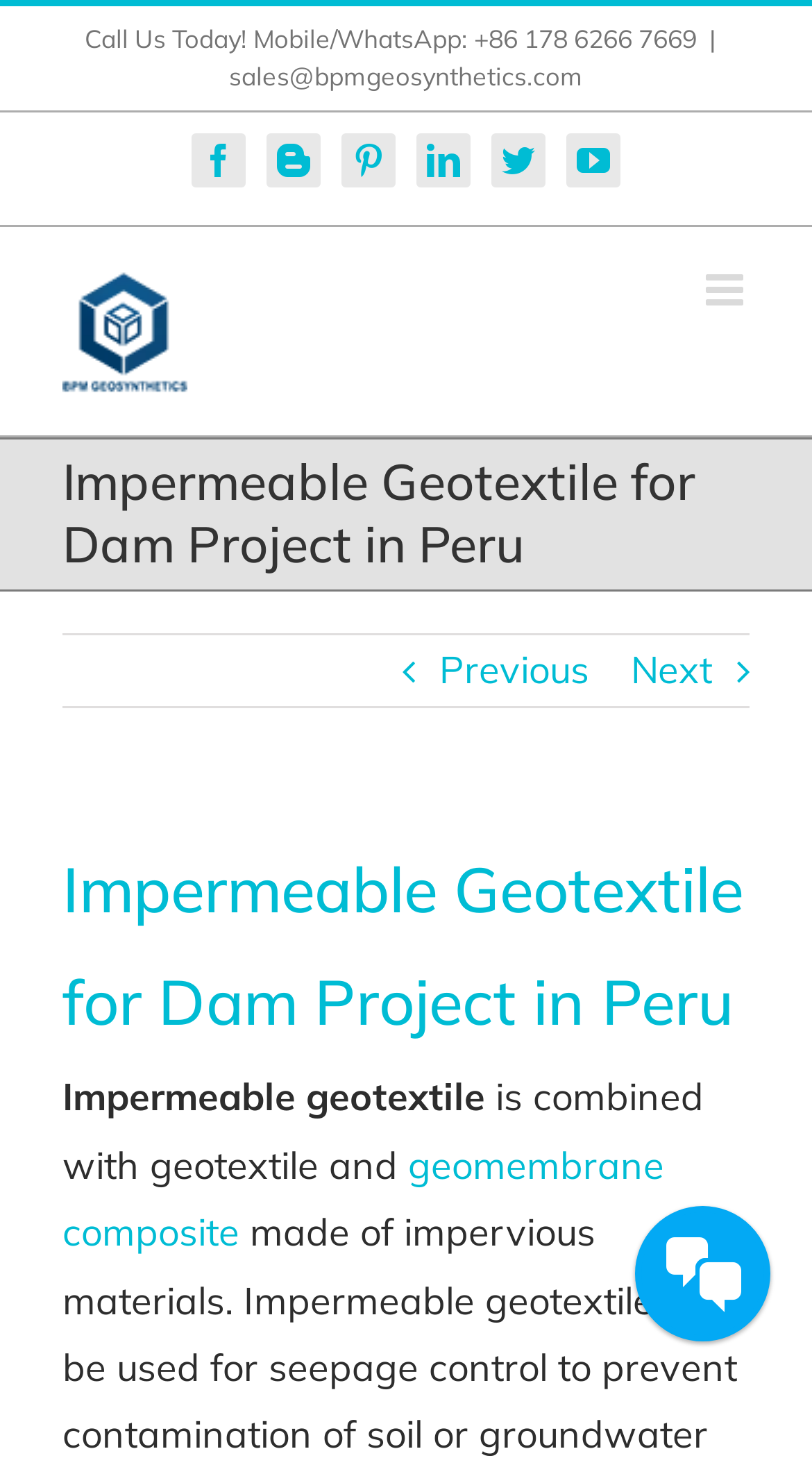What is the product mentioned in the page title?
Using the image, elaborate on the answer with as much detail as possible.

The page title is 'Impermeable Geotextile for Dam Project in Peru', which indicates that the product being discussed is Impermeable Geotextile.